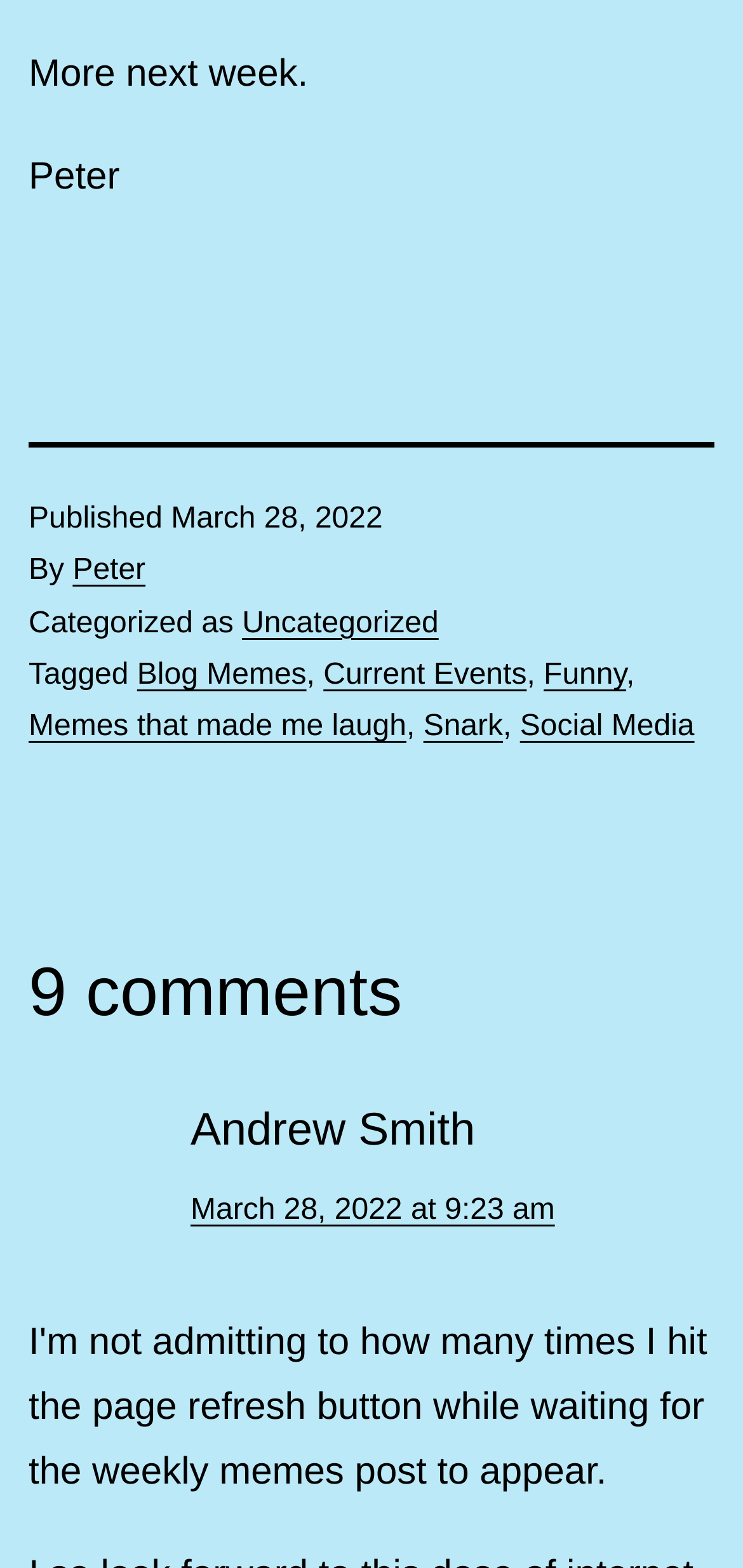How many comments are there on this article?
Please use the visual content to give a single word or phrase answer.

9